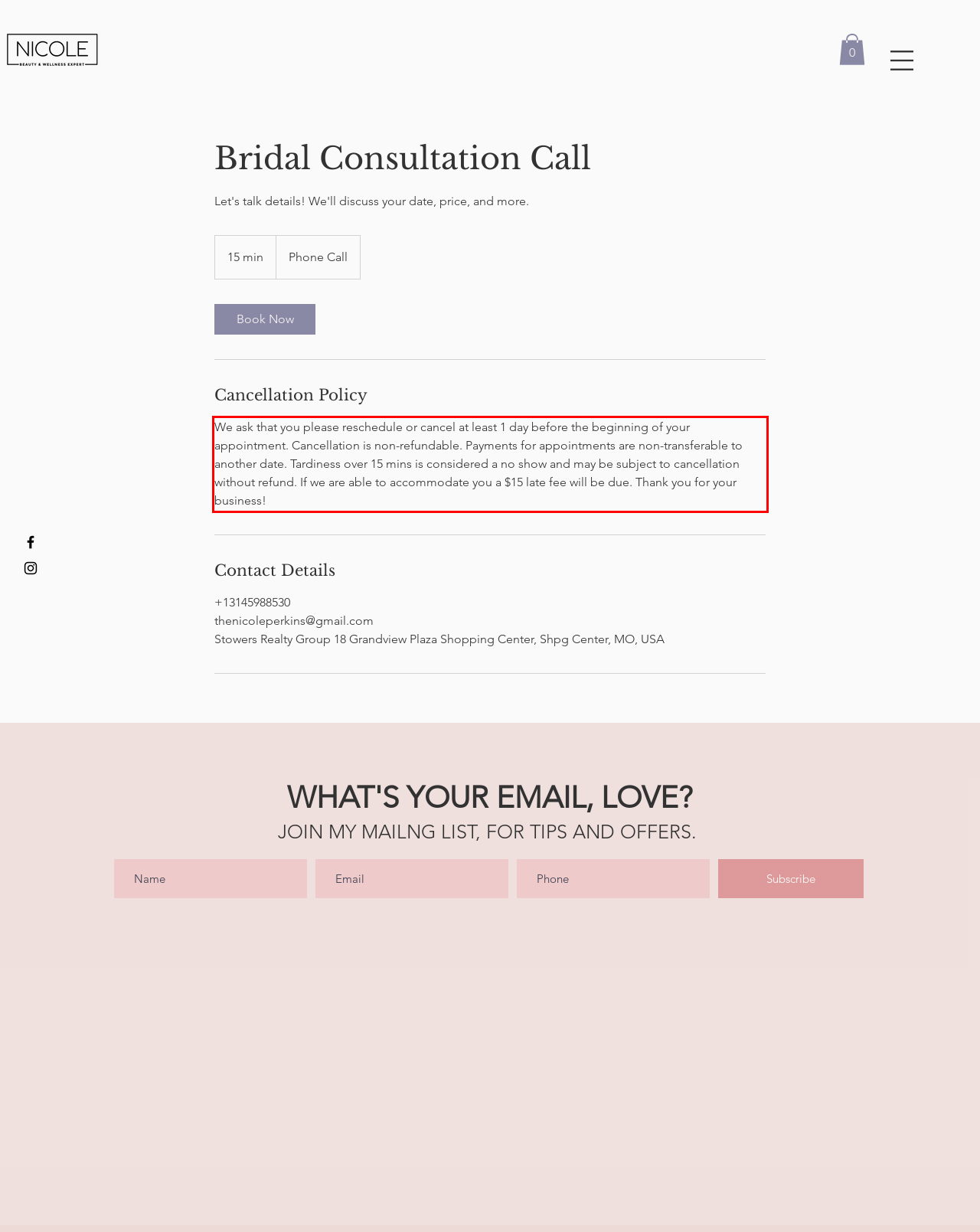Examine the screenshot of the webpage, locate the red bounding box, and generate the text contained within it.

We ask that you please reschedule or cancel at least 1 day before the beginning of your appointment. Cancellation is non-refundable. Payments for appointments are non-transferable to another date. Tardiness over 15 mins is considered a no show and may be subject to cancellation without refund. If we are able to accommodate you a $15 late fee will be due. Thank you for your business!